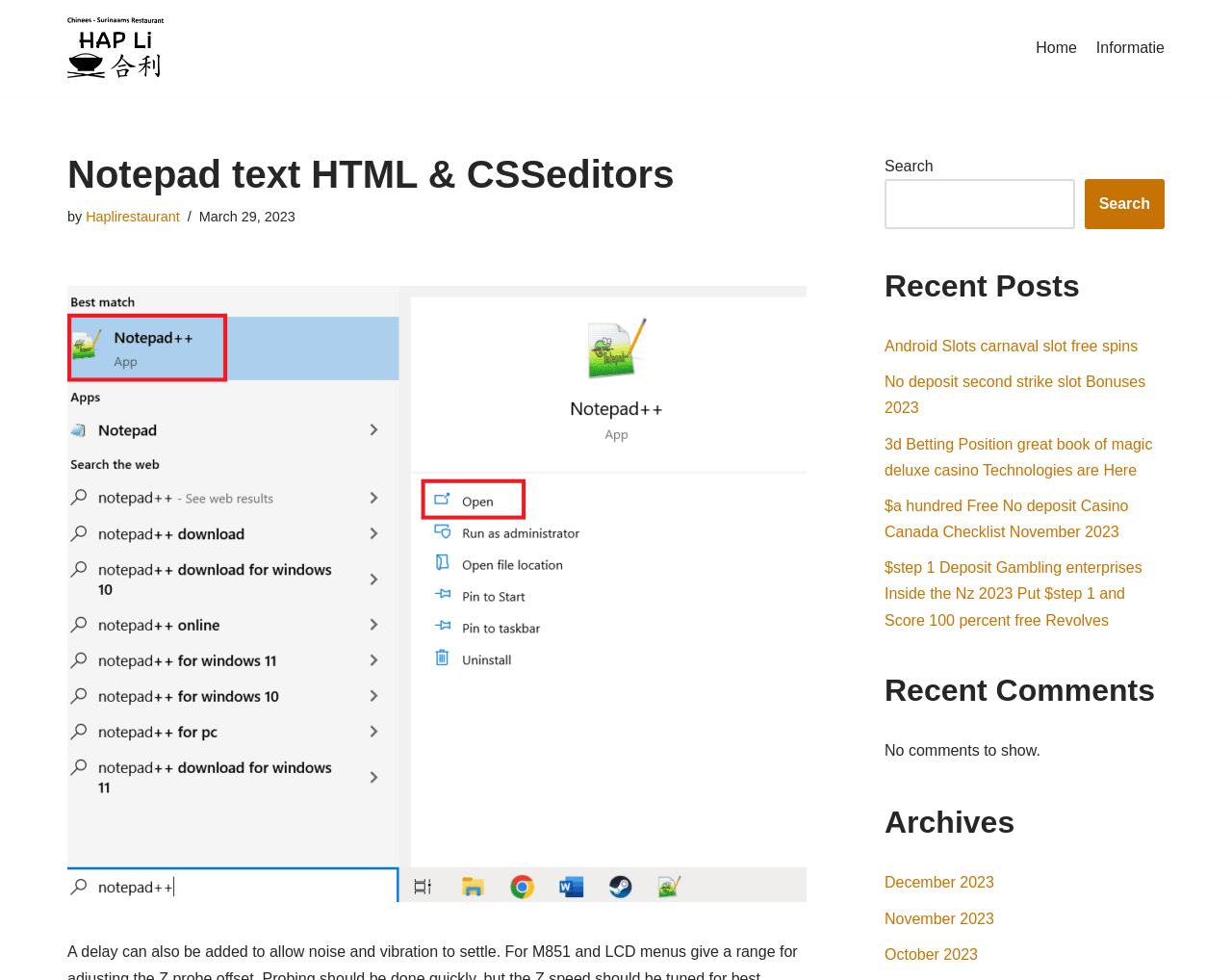What is the name of the restaurant?
Ensure your answer is thorough and detailed.

I found the name of the restaurant by looking at the link element with the text 'Hapli Restaurant' which is located at the top of the webpage.